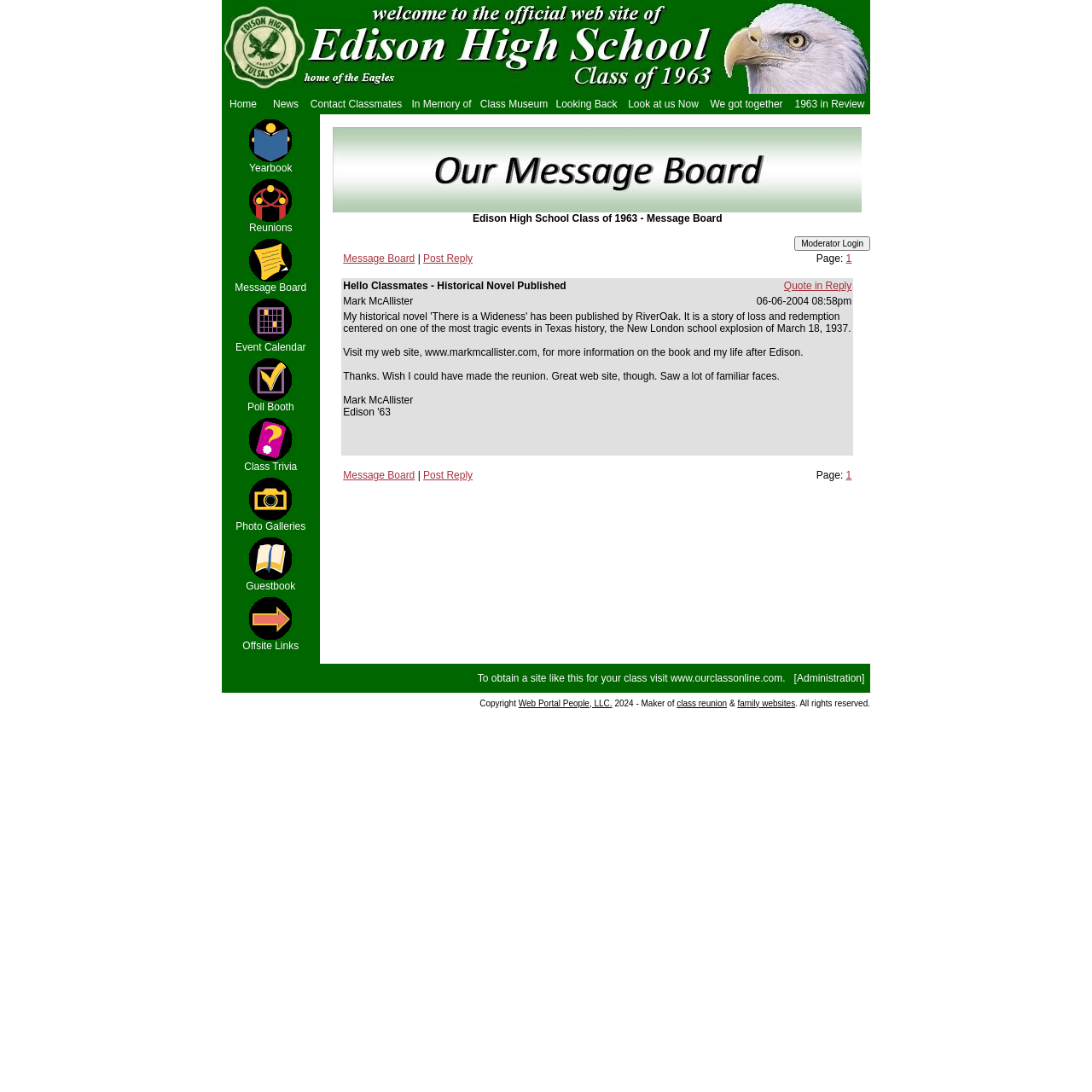Please locate the bounding box coordinates of the element that should be clicked to complete the given instruction: "Check Death Notices".

None